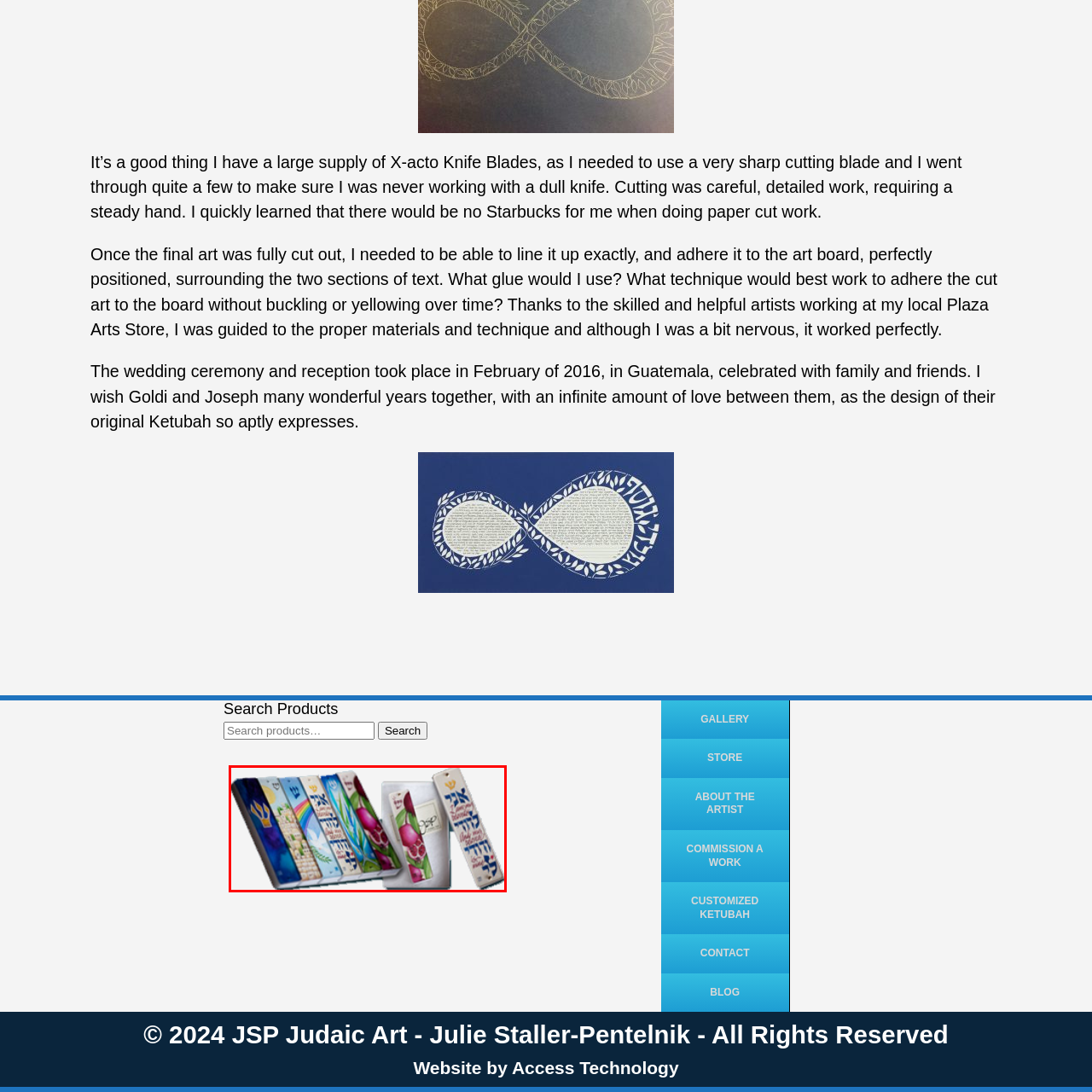View the element within the red boundary, What is a common theme depicted in the Ketubah designs? 
Deliver your response in one word or phrase.

Jewish life and tradition